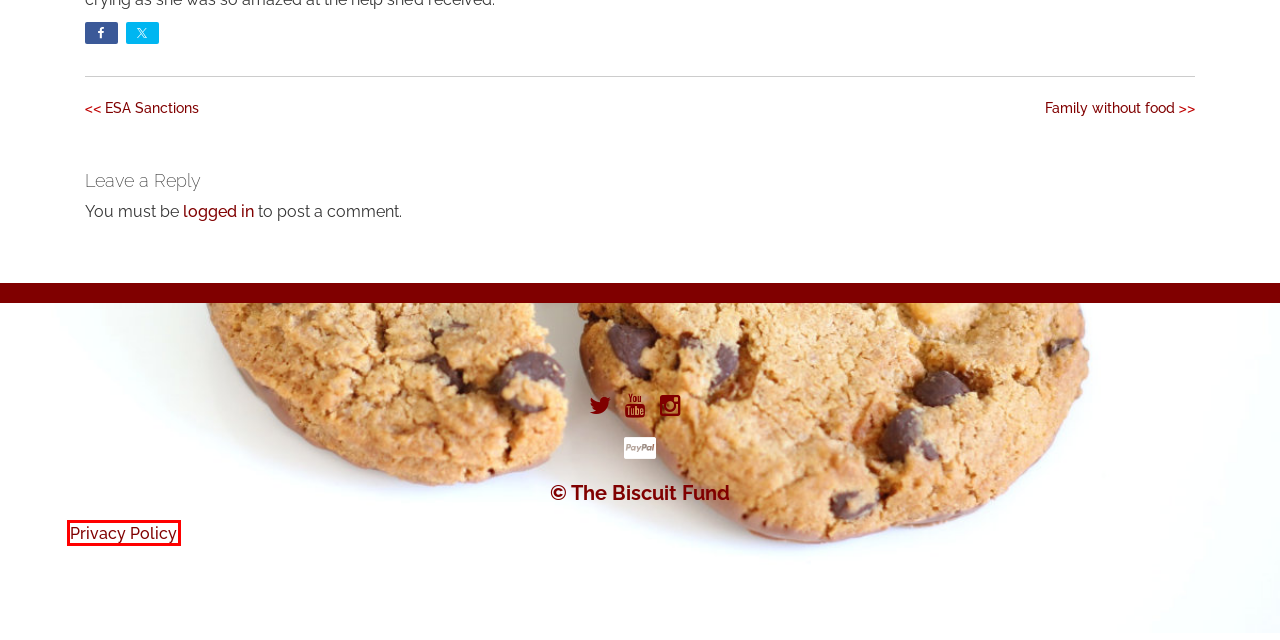You have a screenshot of a webpage where a red bounding box highlights a specific UI element. Identify the description that best matches the resulting webpage after the highlighted element is clicked. The choices are:
A. About – The Biscuit Fund
B. Press – The Biscuit Fund
C. How to Refer – The Biscuit Fund
D. Family without food – The Biscuit Fund
E. Log In ‹ The Biscuit Fund — WordPress
F. Privacy Policy – The Biscuit Fund
G. Blog – The Biscuit Fund
H. ESA Sanctions – The Biscuit Fund

F